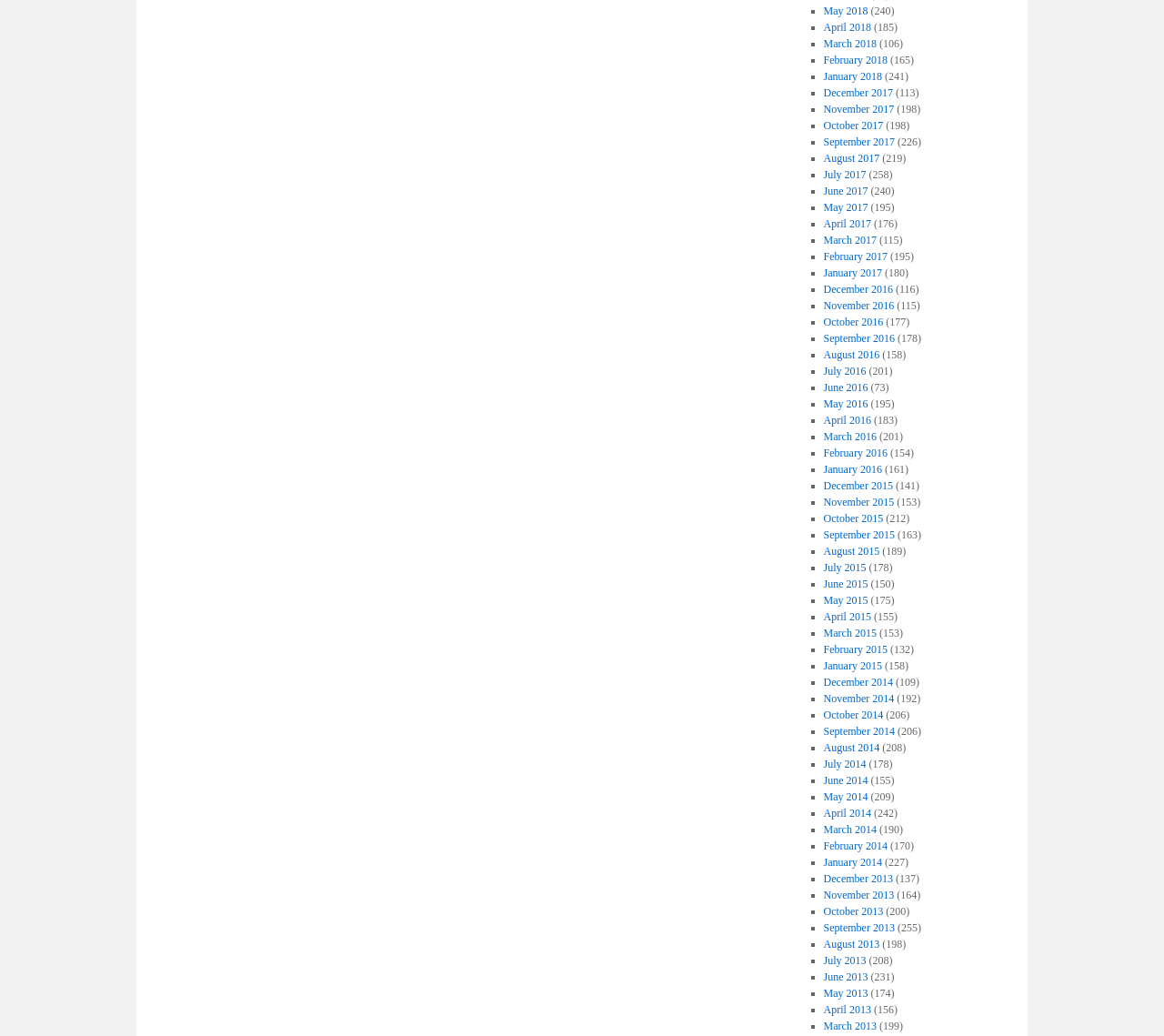With reference to the screenshot, provide a detailed response to the question below:
How many months are listed?

I counted the number of links on the webpage, each representing a month, and found that there are 24 months listed in total, ranging from May 2017 to December 2016.